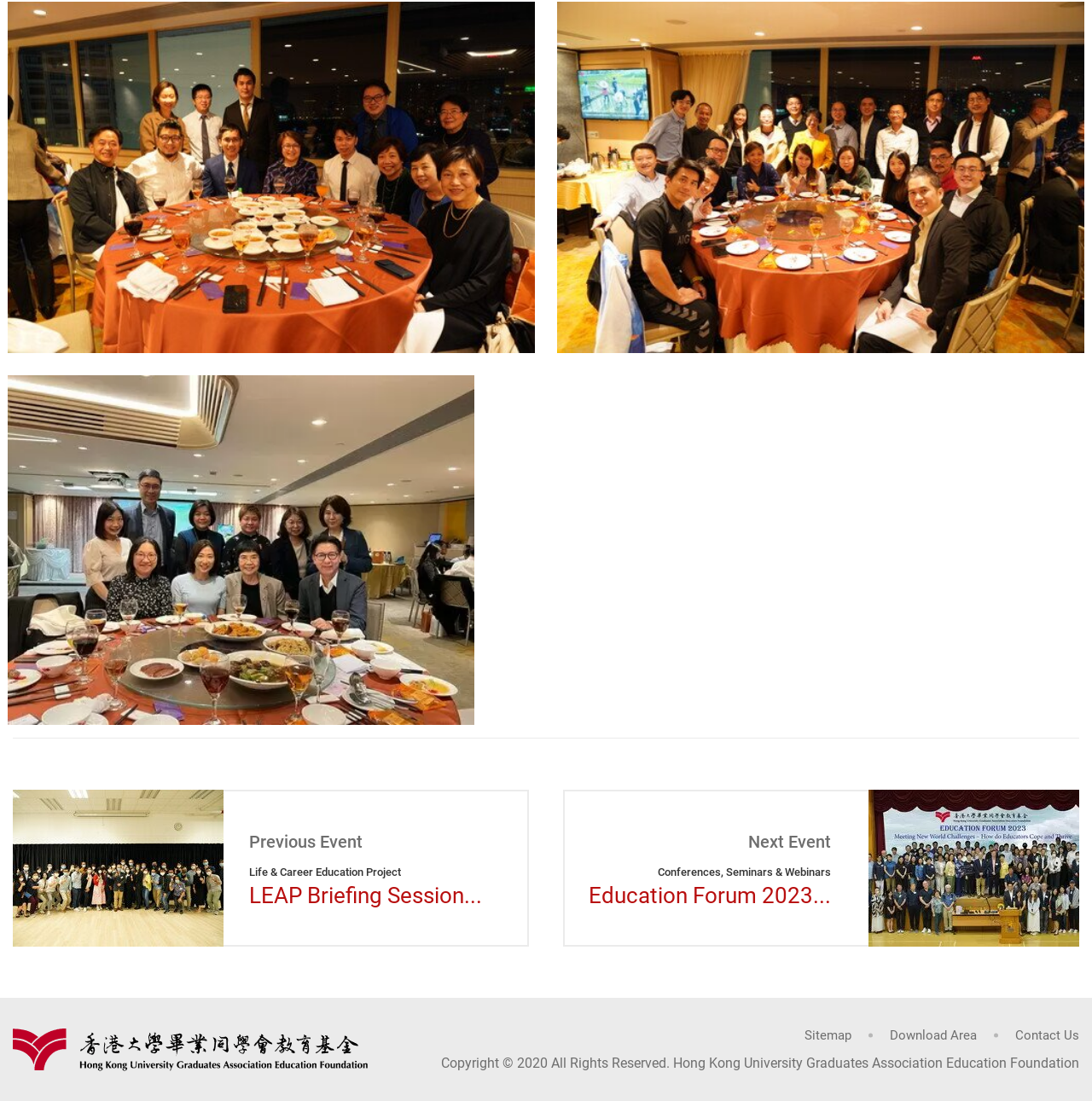Please specify the bounding box coordinates of the clickable section necessary to execute the following command: "Access Sitemap".

[0.737, 0.931, 0.795, 0.949]